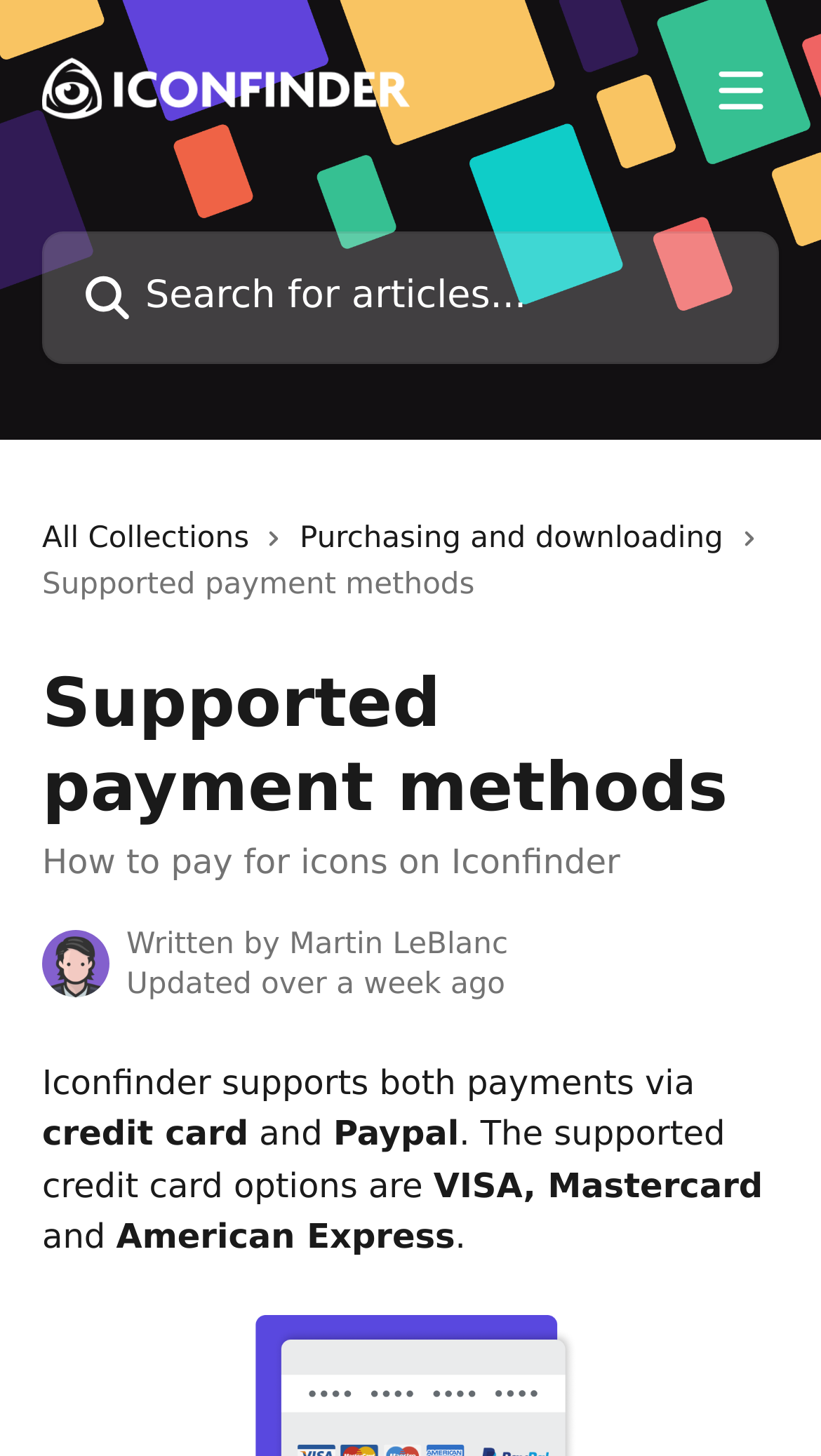Answer the question in a single word or phrase:
What is the last link in the main content area?

No text